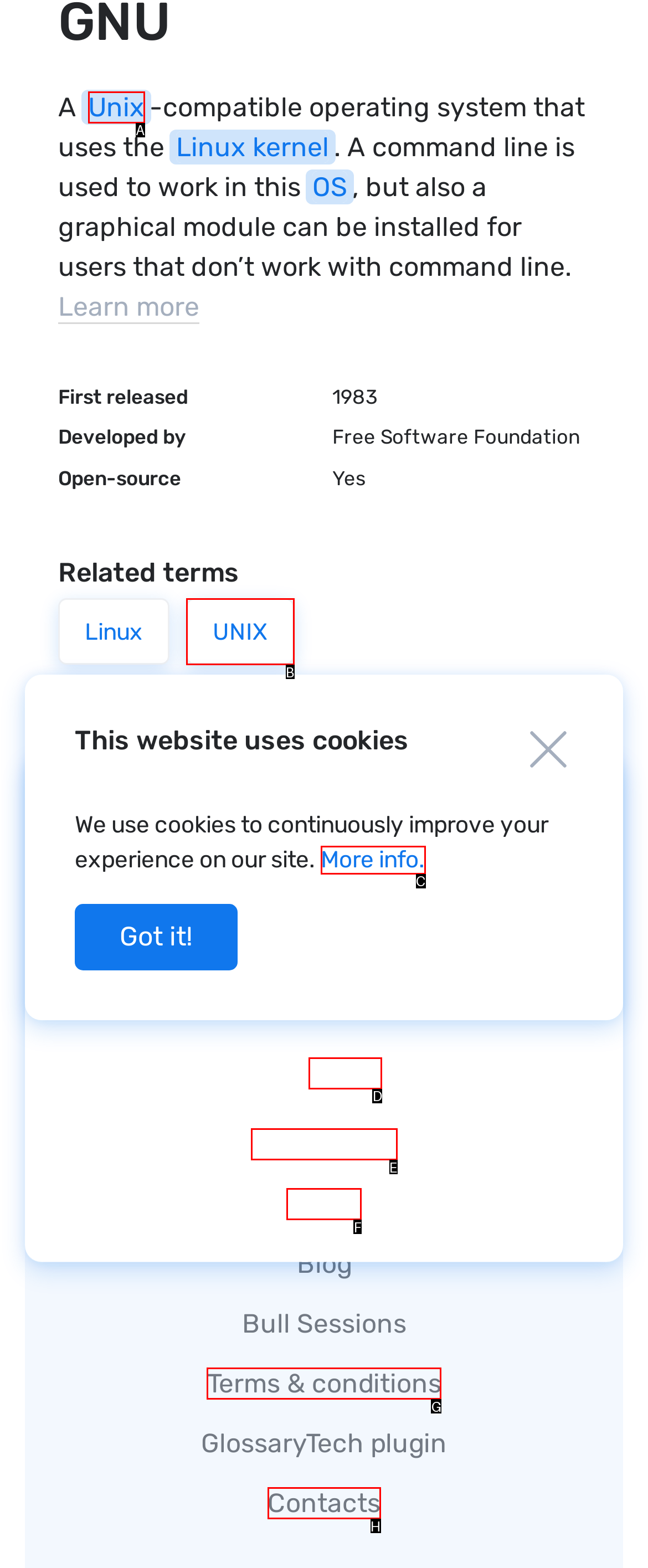From the given choices, determine which HTML element aligns with the description: Terms Respond with the letter of the appropriate option.

D